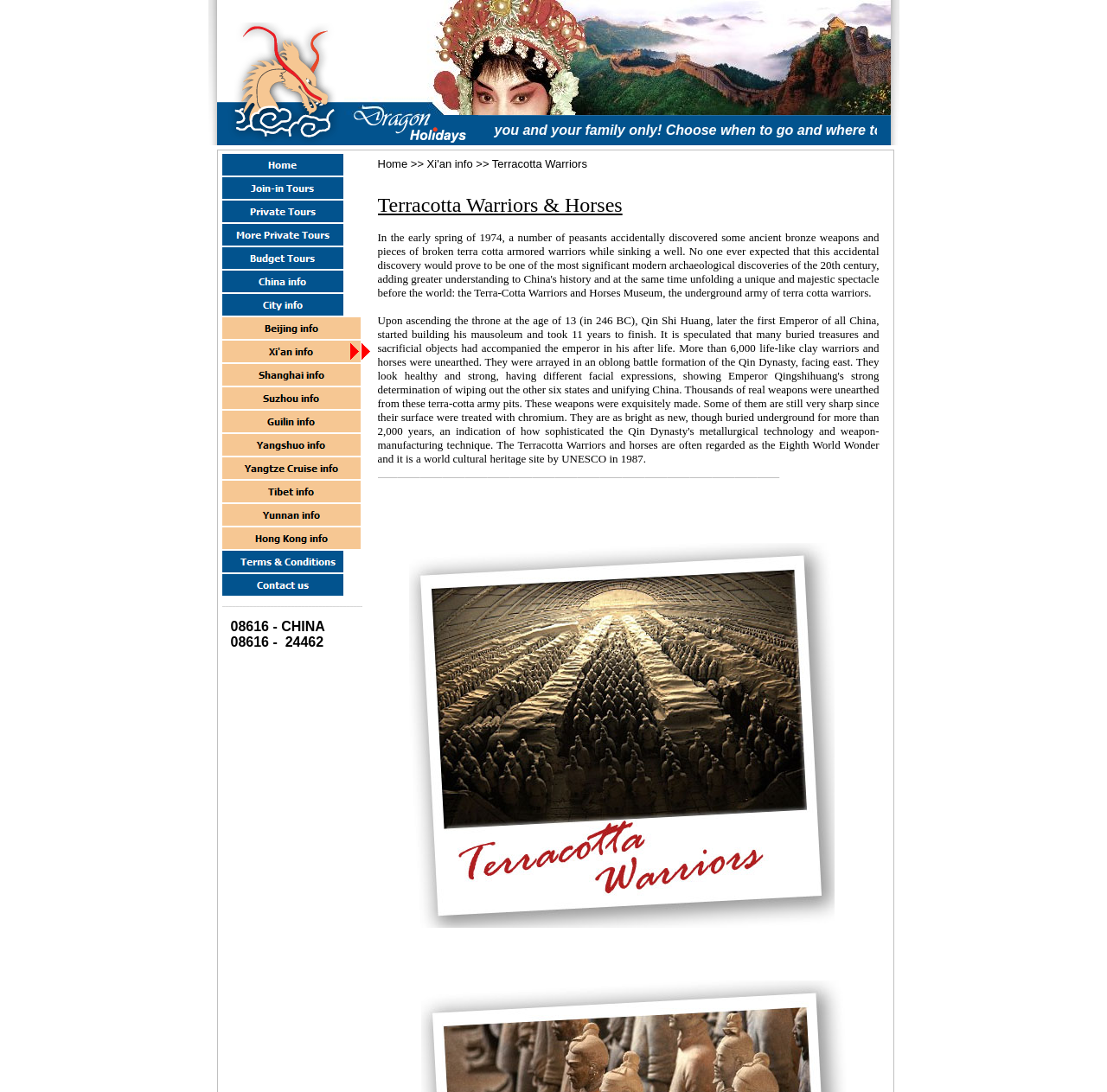Locate the bounding box coordinates of the area to click to fulfill this instruction: "Click the 'Home' link". The bounding box should be presented as four float numbers between 0 and 1, in the order [left, top, right, bottom].

[0.341, 0.144, 0.368, 0.156]